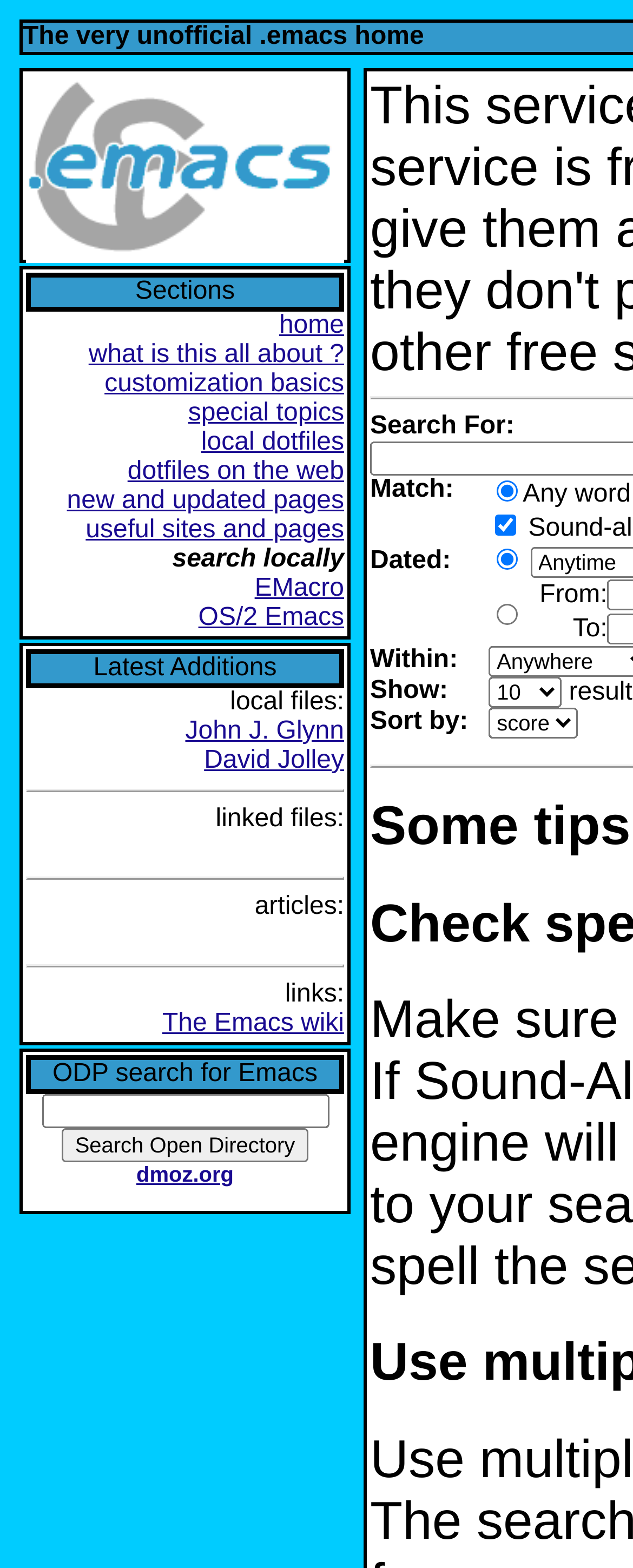How many links are there in the 'Latest Additions' section?
Provide a one-word or short-phrase answer based on the image.

5